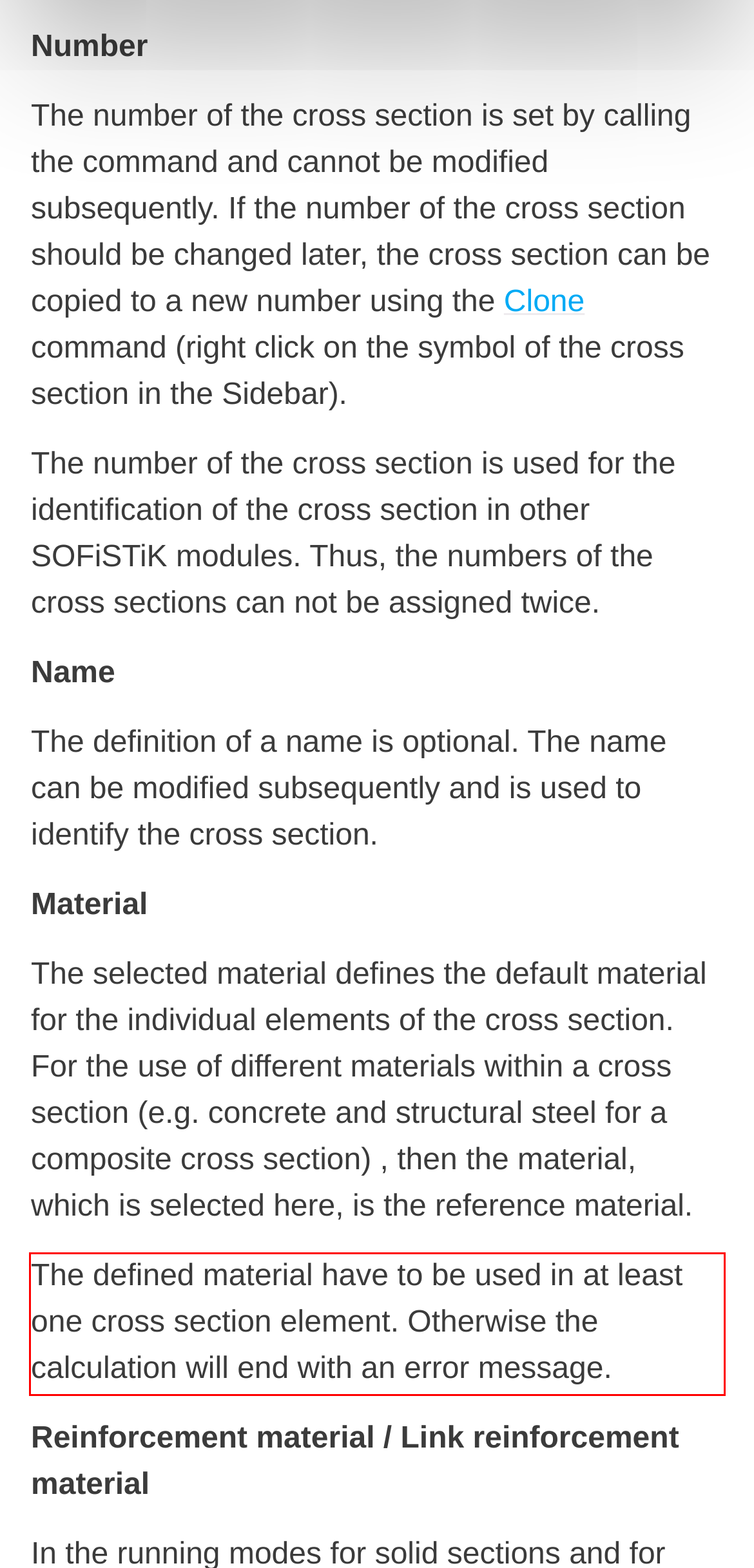Given the screenshot of a webpage, identify the red rectangle bounding box and recognize the text content inside it, generating the extracted text.

The defined material have to be used in at least one cross section element. Otherwise the calculation will end with an error message.